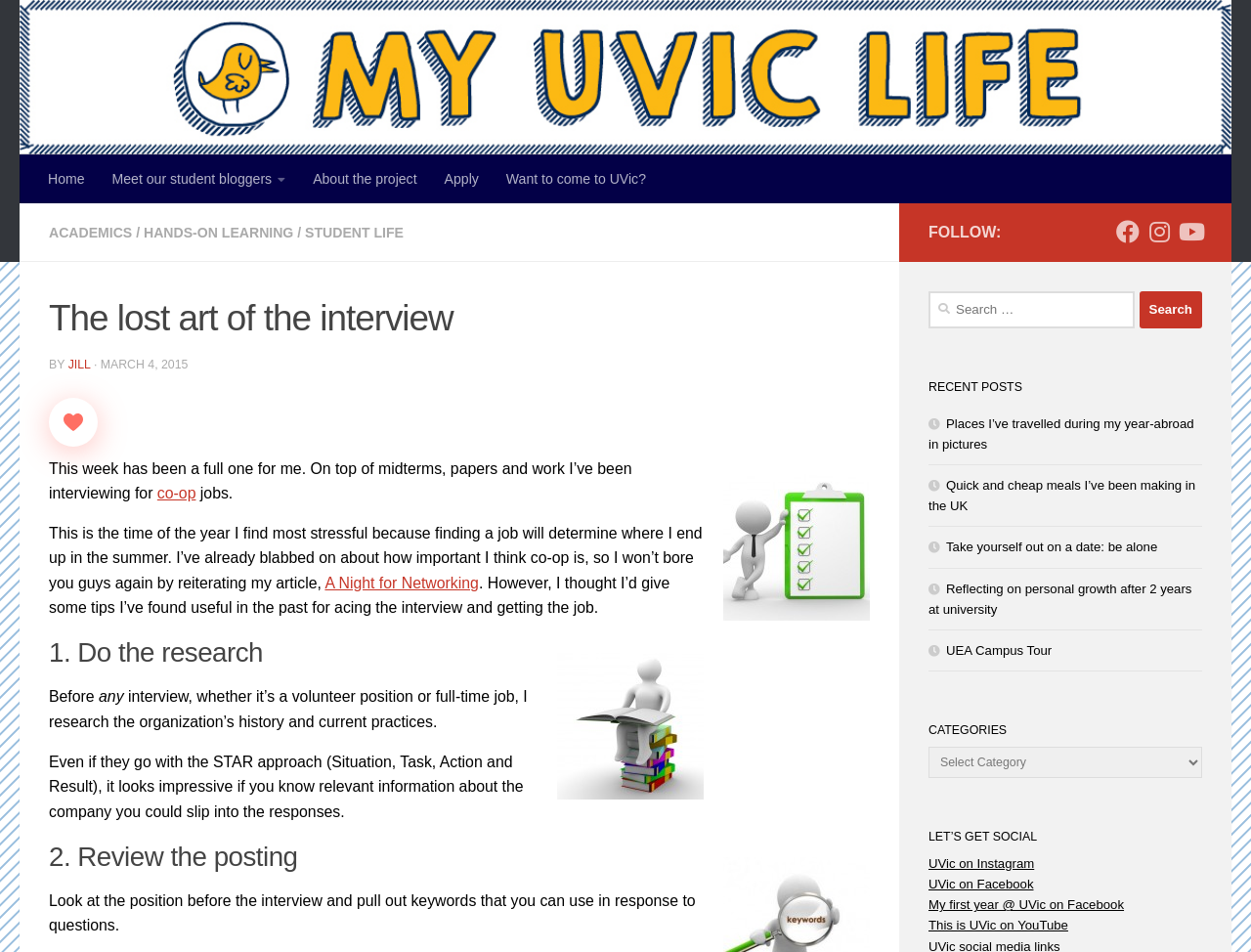Find the bounding box coordinates of the element's region that should be clicked in order to follow the given instruction: "Read the 'A Night for Networking' article". The coordinates should consist of four float numbers between 0 and 1, i.e., [left, top, right, bottom].

[0.26, 0.604, 0.383, 0.621]